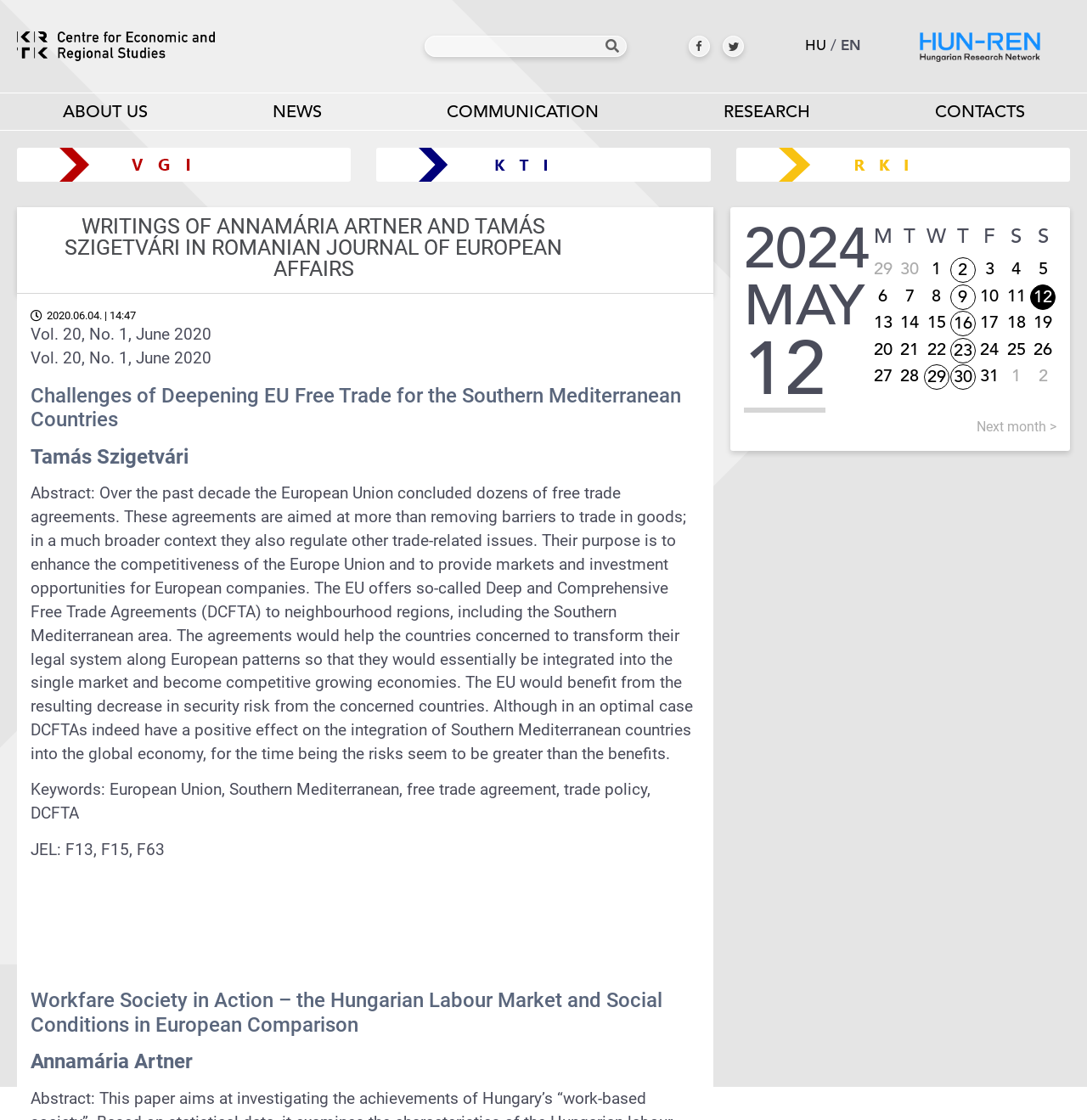Identify the title of the webpage and provide its text content.

WRITINGS OF ANNAMÁRIA ARTNER AND TAMÁS SZIGETVÁRI IN ROMANIAN JOURNAL OF EUROPEAN AFFAIRS